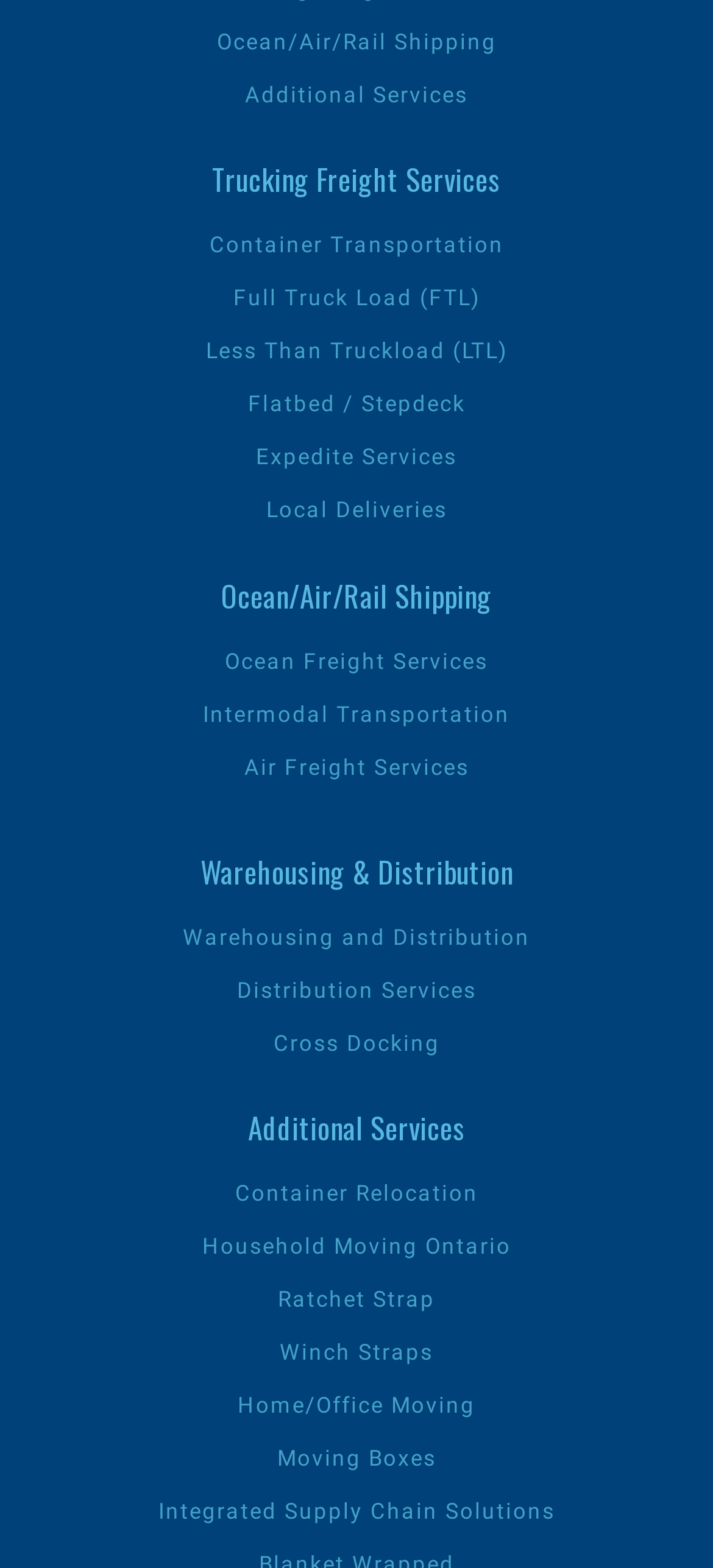Using the format (top-left x, top-left y, bottom-right x, bottom-right y), and given the element description, identify the bounding box coordinates within the screenshot: Integrated Supply Chain Solutions

[0.222, 0.956, 0.778, 0.973]